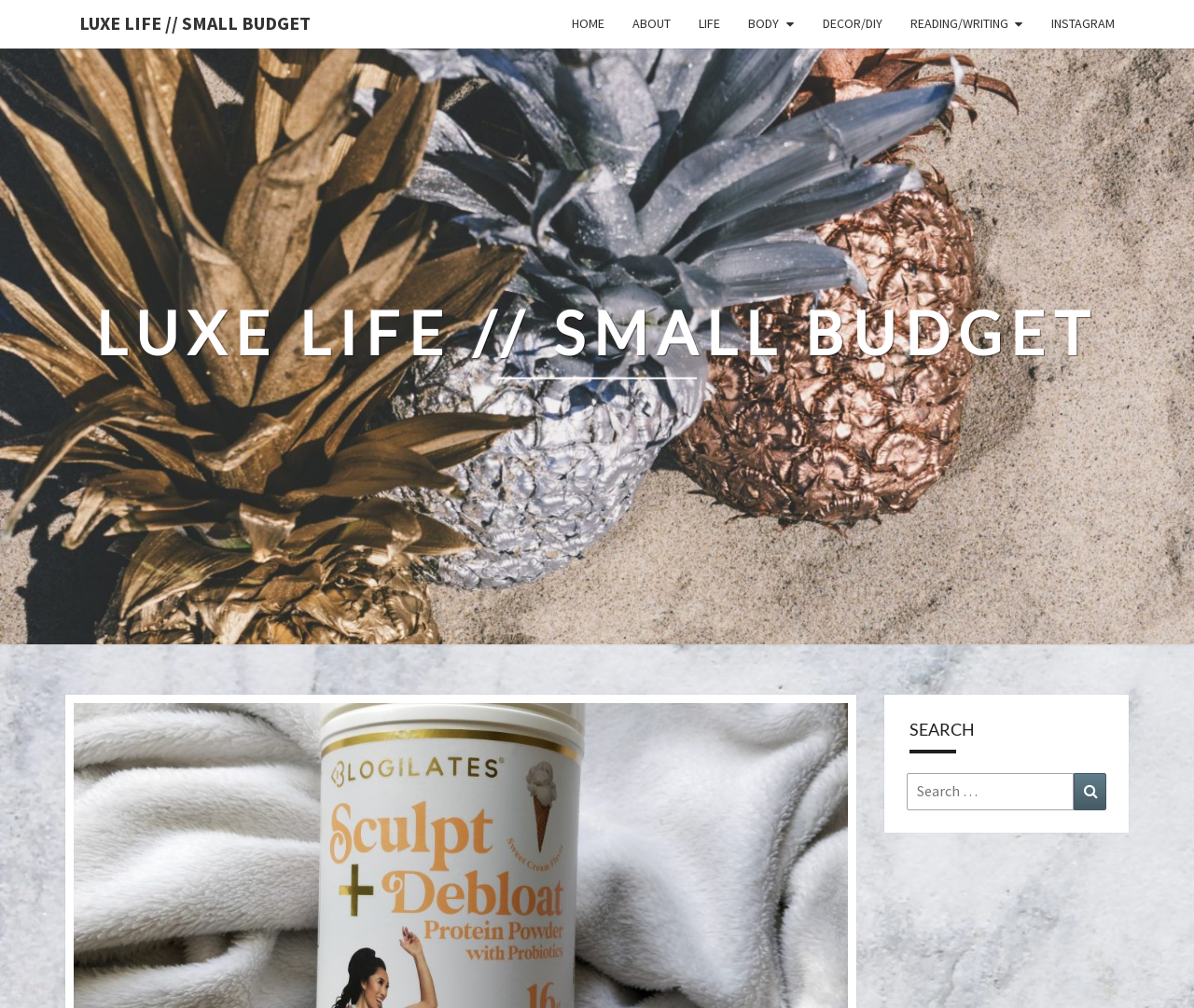Reply to the question with a single word or phrase:
What is the purpose of the search box?

To search the blog